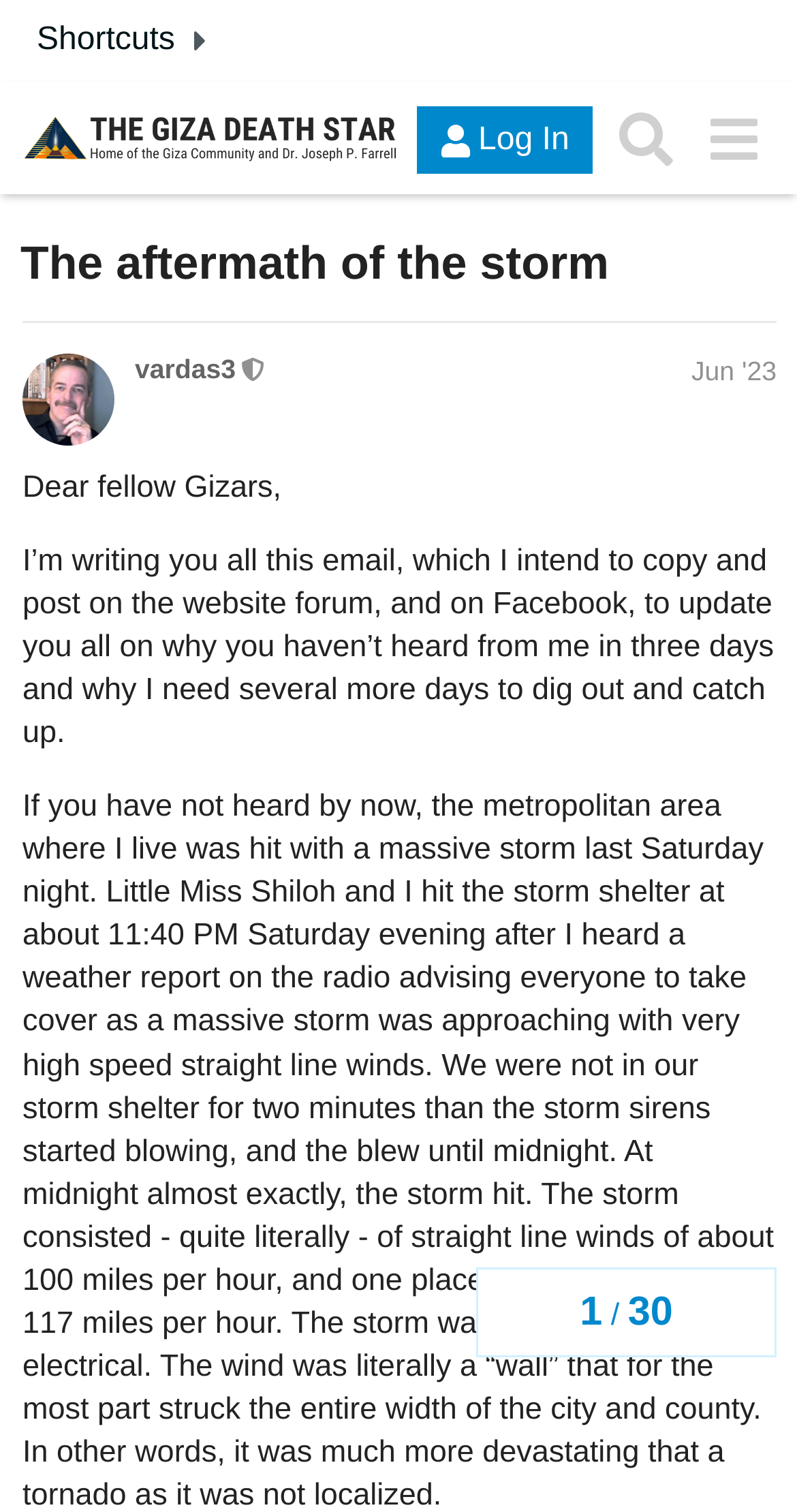Identify the bounding box for the UI element described as: "Contact Us". Ensure the coordinates are four float numbers between 0 and 1, formatted as [left, top, right, bottom].

None